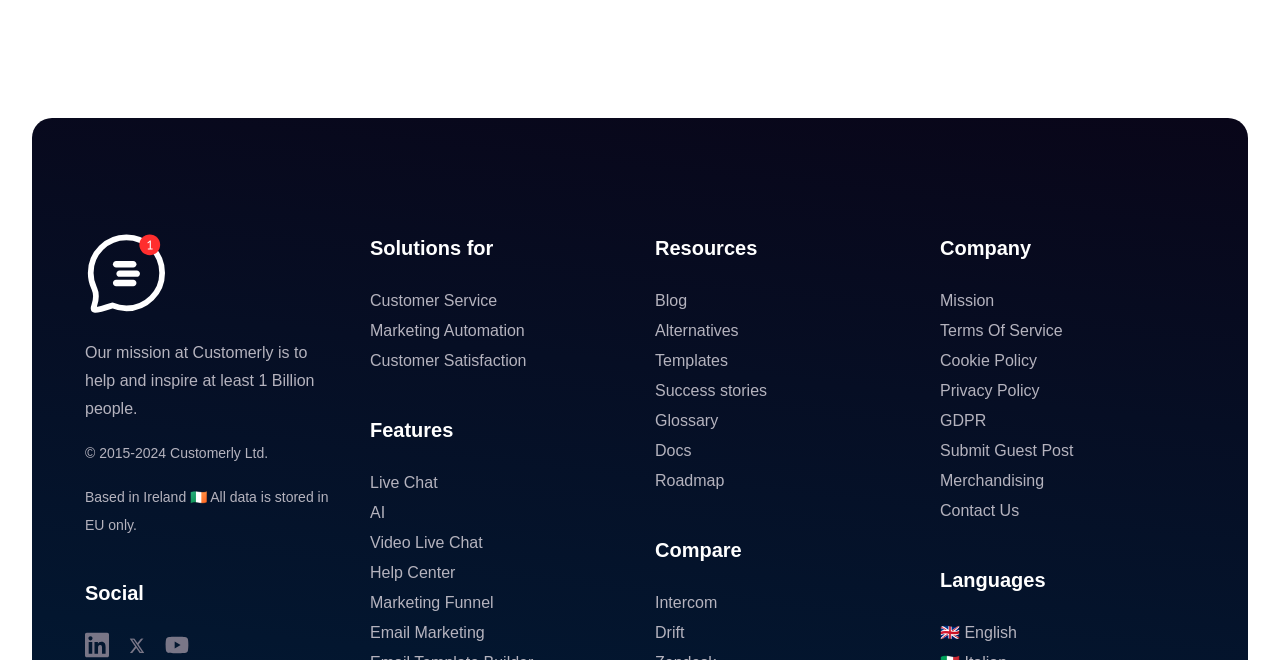Find the bounding box coordinates of the clickable area that will achieve the following instruction: "Start learning French".

None